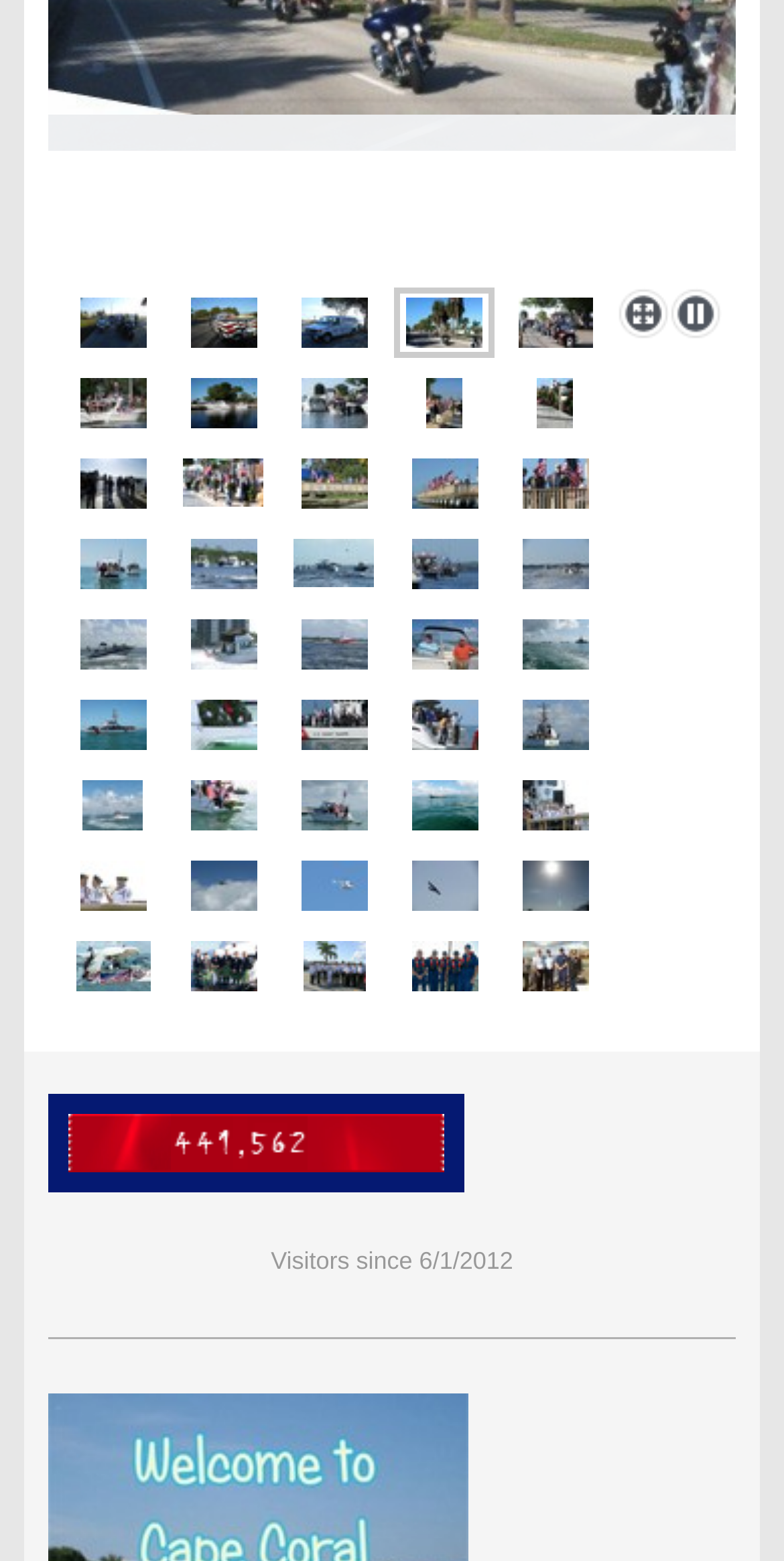Provide a short answer using a single word or phrase for the following question: 
What is the text of the link at the bottom left?

"Taps"